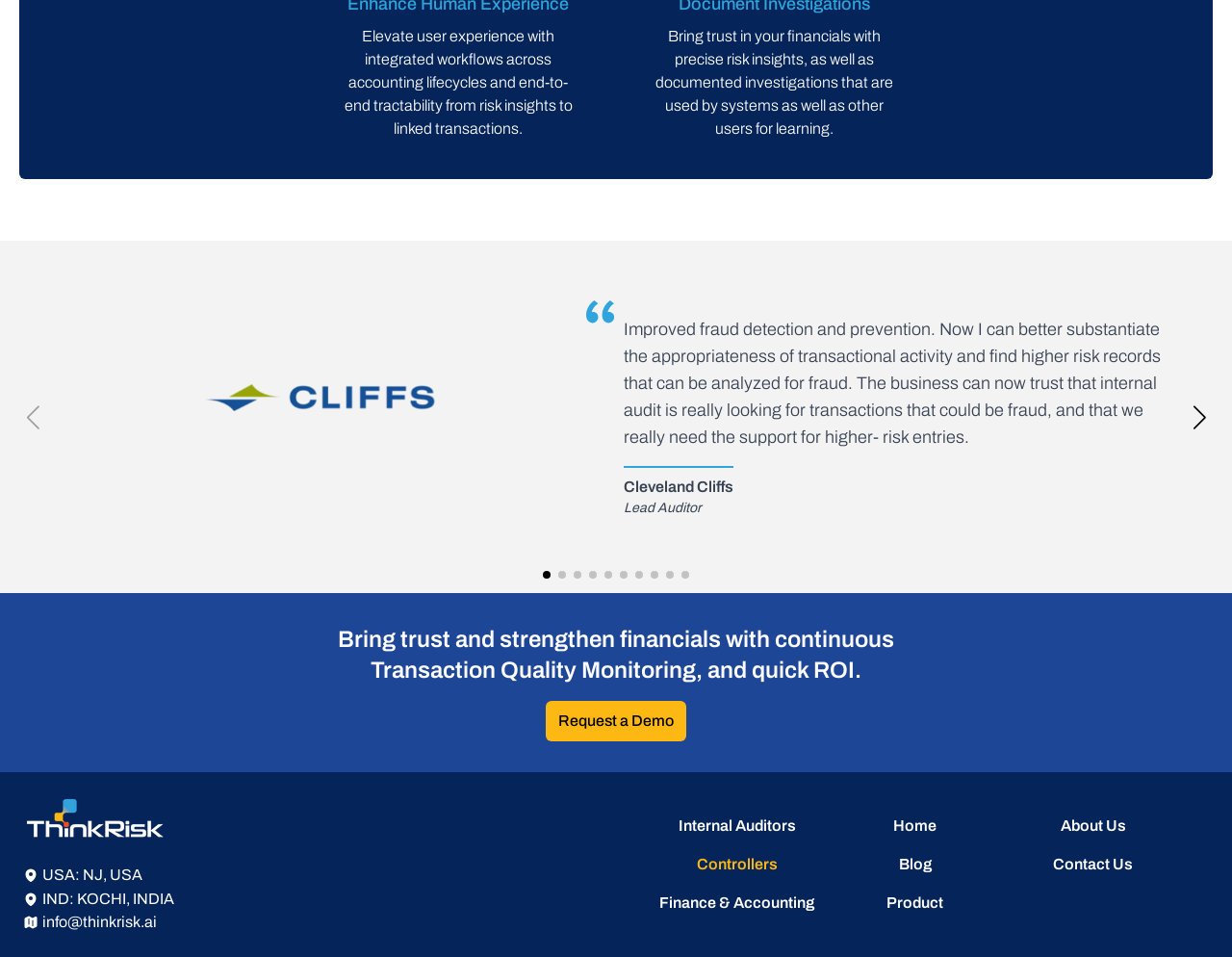Determine the bounding box coordinates of the element that should be clicked to execute the following command: "Contact ThinkRisk via email".

[0.034, 0.954, 0.127, 0.971]